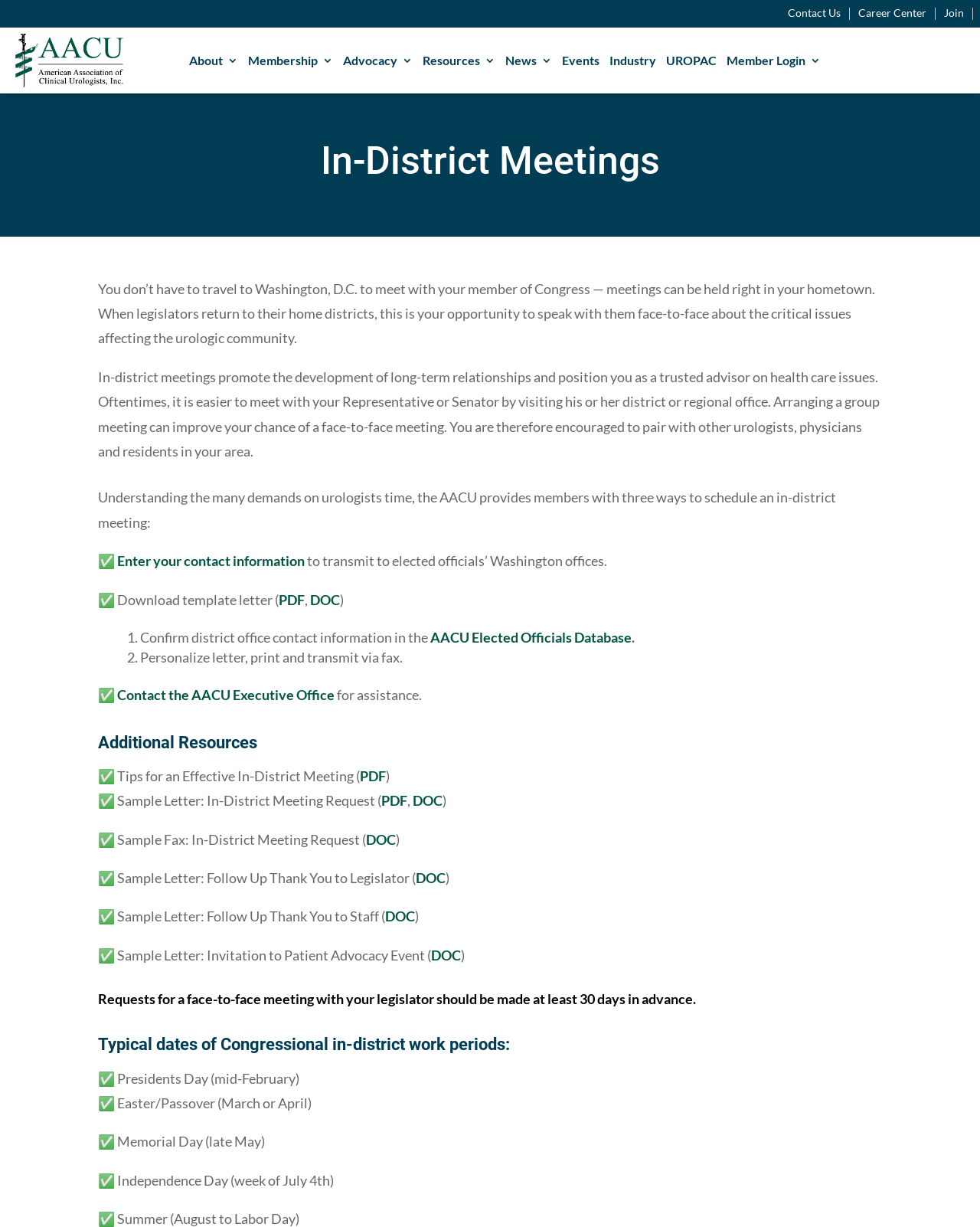Determine the bounding box coordinates of the target area to click to execute the following instruction: "Click Enter your contact information."

[0.12, 0.45, 0.313, 0.464]